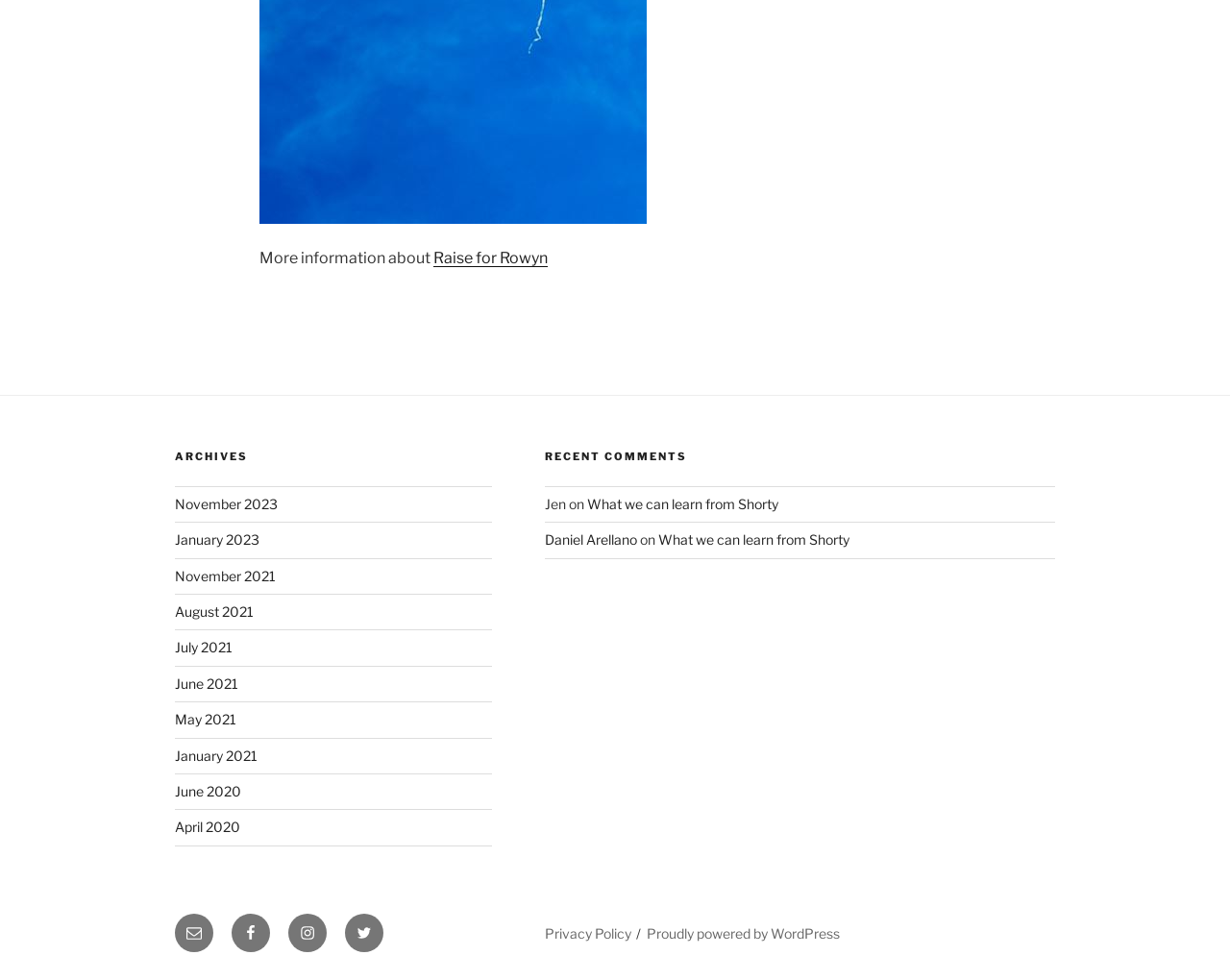What is the title of the first archive?
Offer a detailed and full explanation in response to the question.

I found the navigation element 'Archives' and looked at its child links. The first link is 'November 2023', which is the title of the first archive.